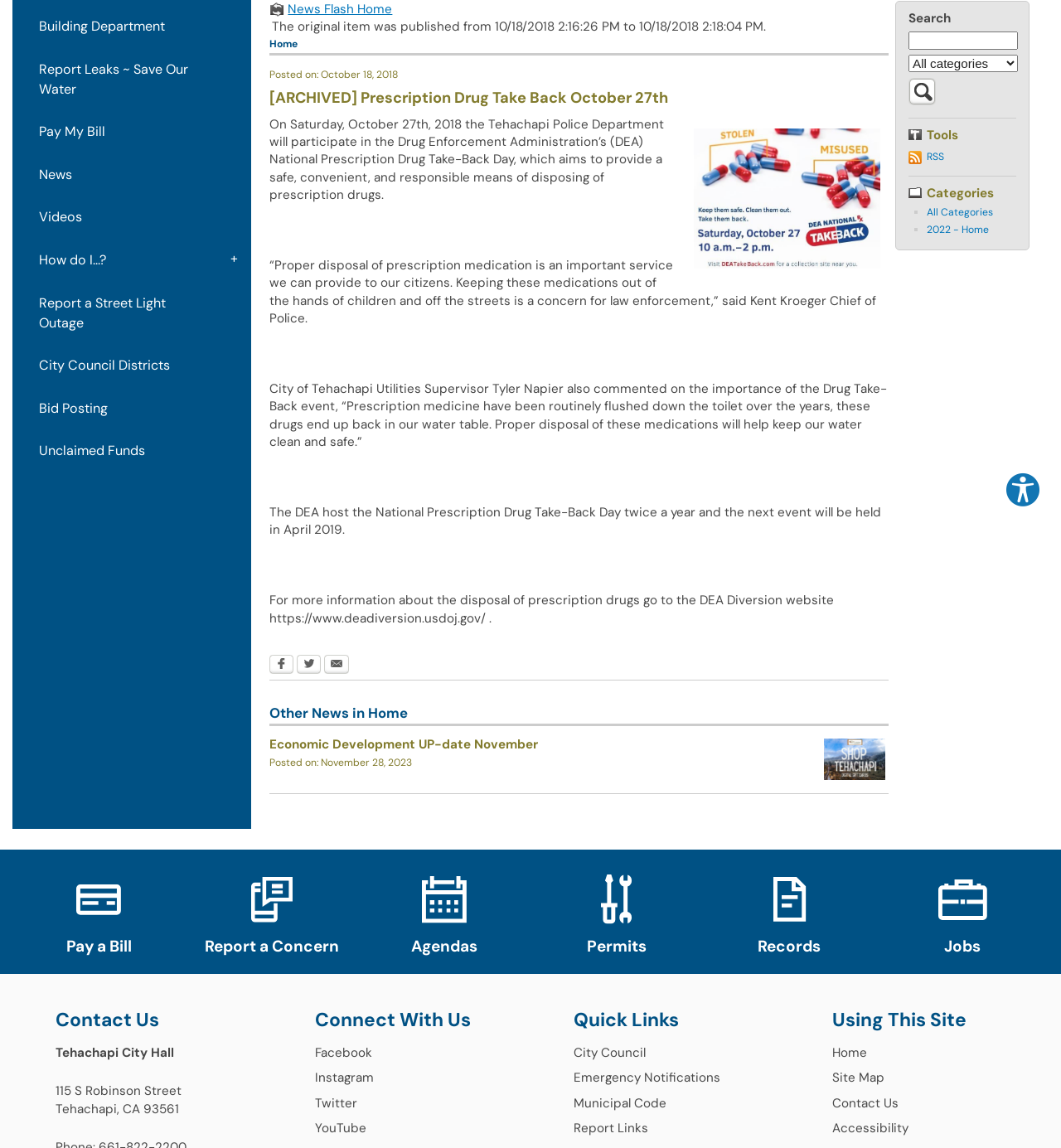Find and provide the bounding box coordinates for the UI element described with: "E-MAIL THIS ARTICLE".

None